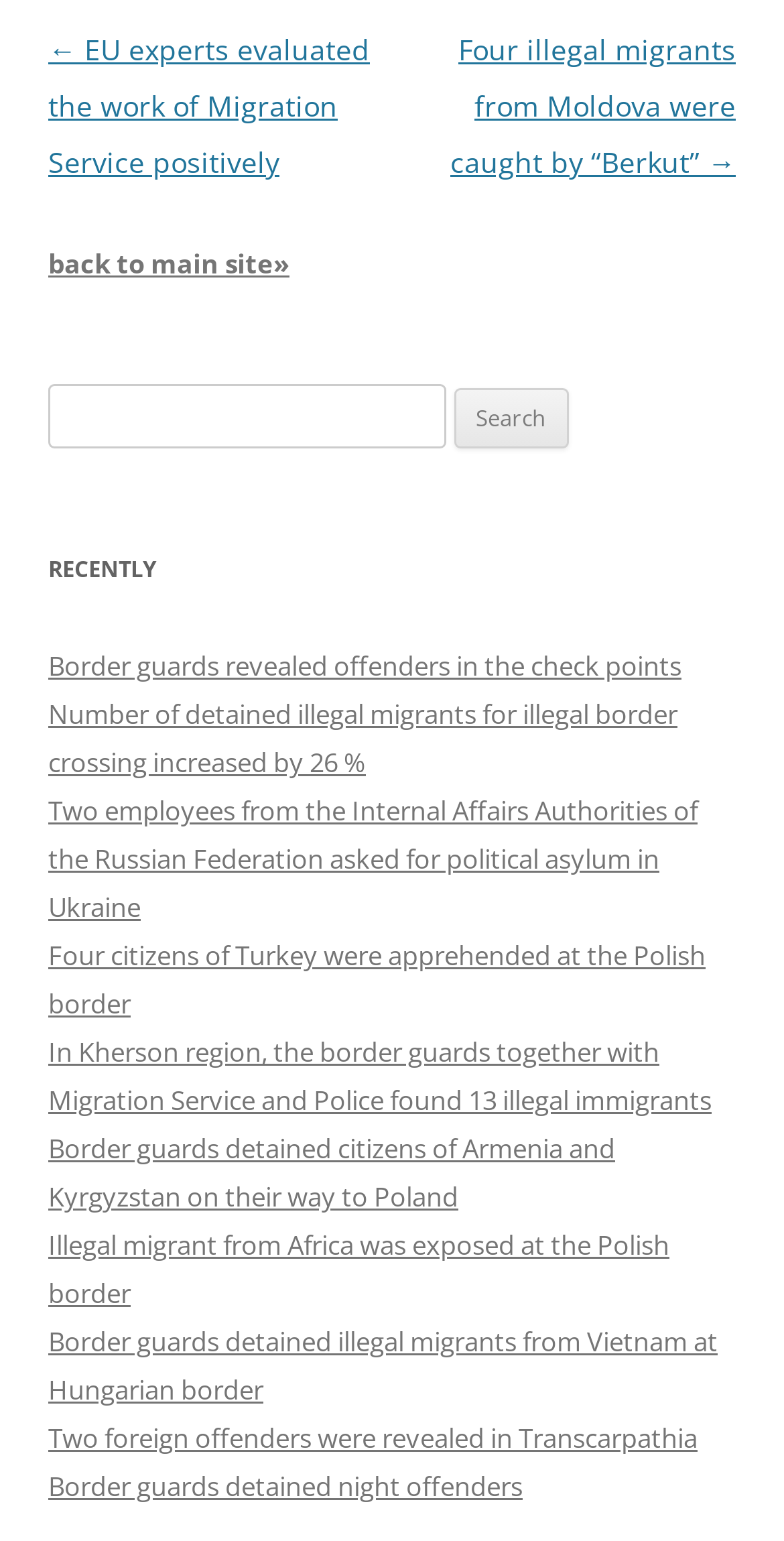What is the function of the 'back to main site' link?
Answer the question in a detailed and comprehensive manner.

The 'back to main site' link is located at the top of the webpage, and it is a navigation link that allows users to go back to the main site from the current page. This link is likely to be used when users want to access other parts of the website.